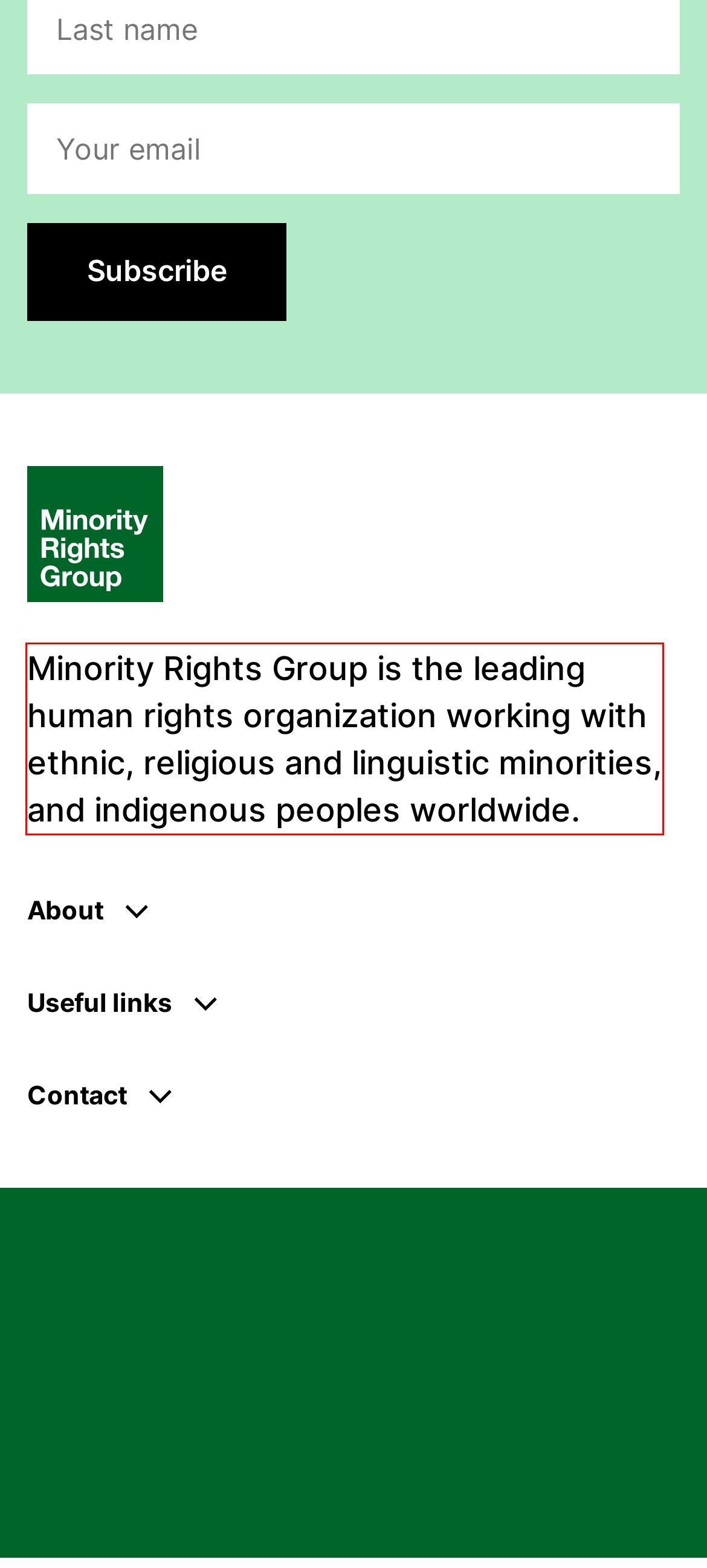Using the provided screenshot of a webpage, recognize the text inside the red rectangle bounding box by performing OCR.

Minority Rights Group is the leading human rights organization working with ethnic, religious and linguistic minorities, and indigenous peoples worldwide.